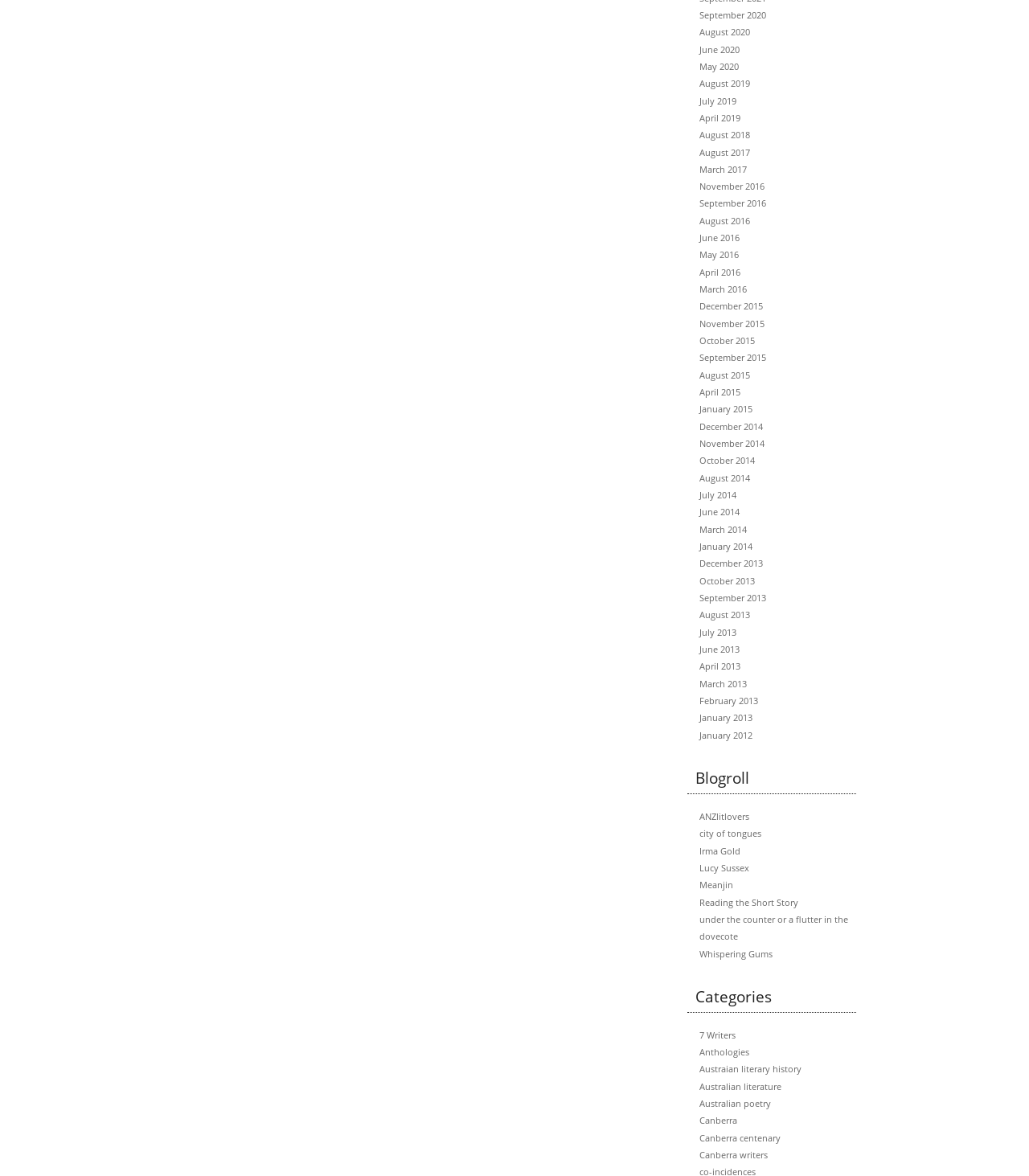How many links are under the 'Blogroll' heading?
Refer to the image and provide a thorough answer to the question.

I counted the number of links under the 'Blogroll' heading and found that there are 9 links listed, including 'ANZlitlovers', 'city of tongues', and 'Whispering Gums'.